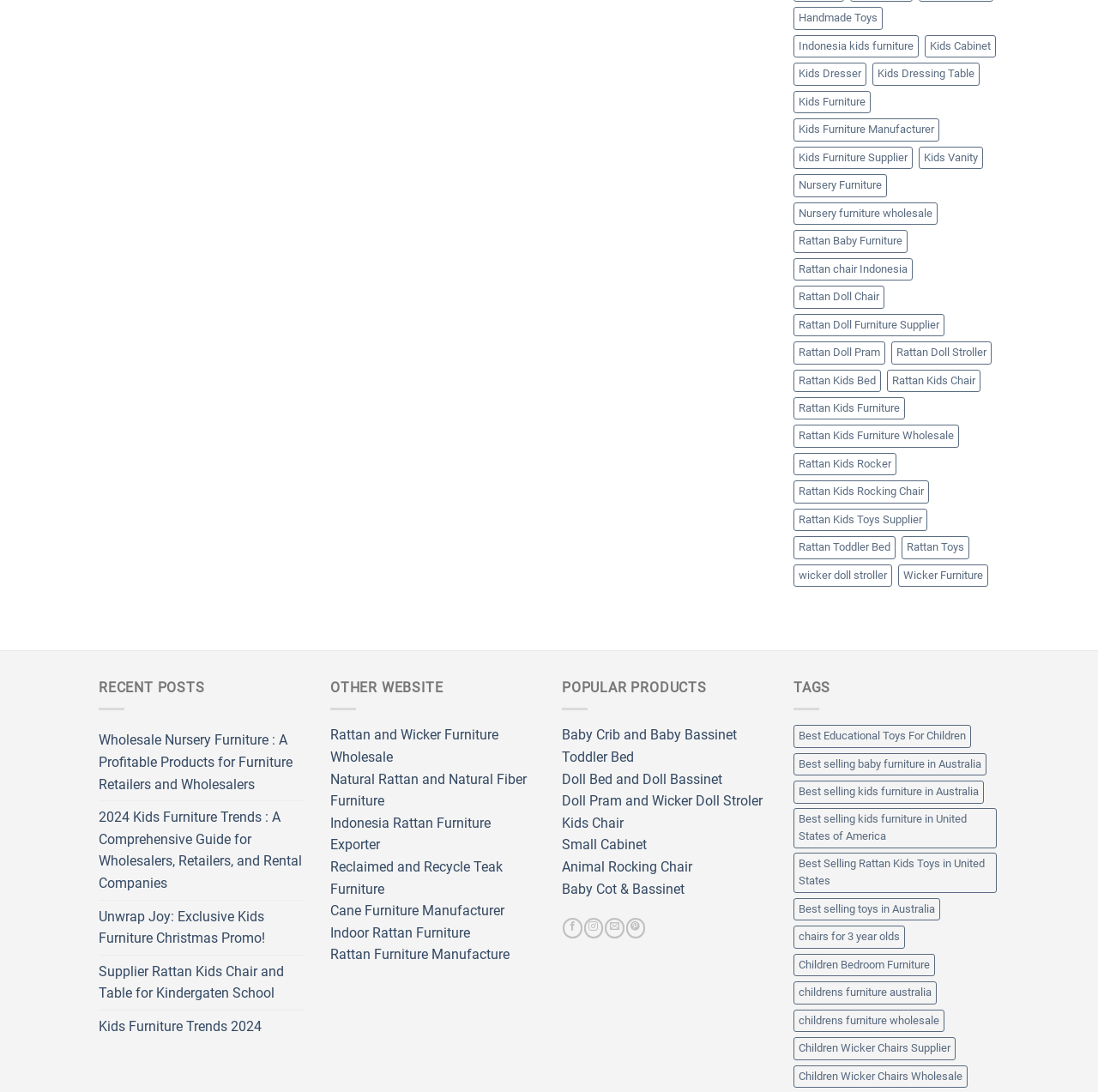Identify the bounding box coordinates of the clickable region necessary to fulfill the following instruction: "Click on Handmade Toys". The bounding box coordinates should be four float numbers between 0 and 1, i.e., [left, top, right, bottom].

[0.723, 0.007, 0.804, 0.027]